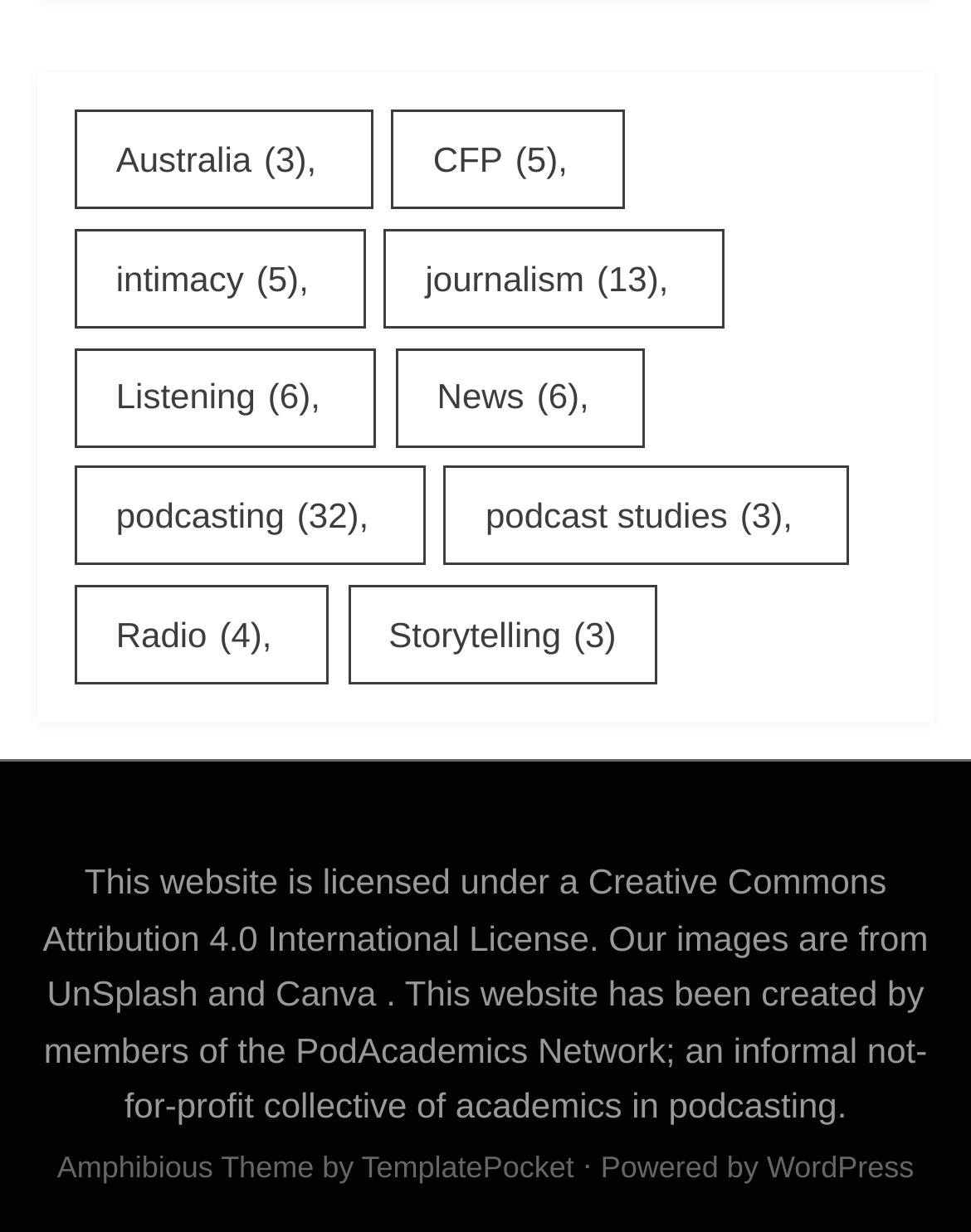Locate the bounding box coordinates of the clickable region to complete the following instruction: "Click on Australia."

[0.077, 0.089, 0.384, 0.17]